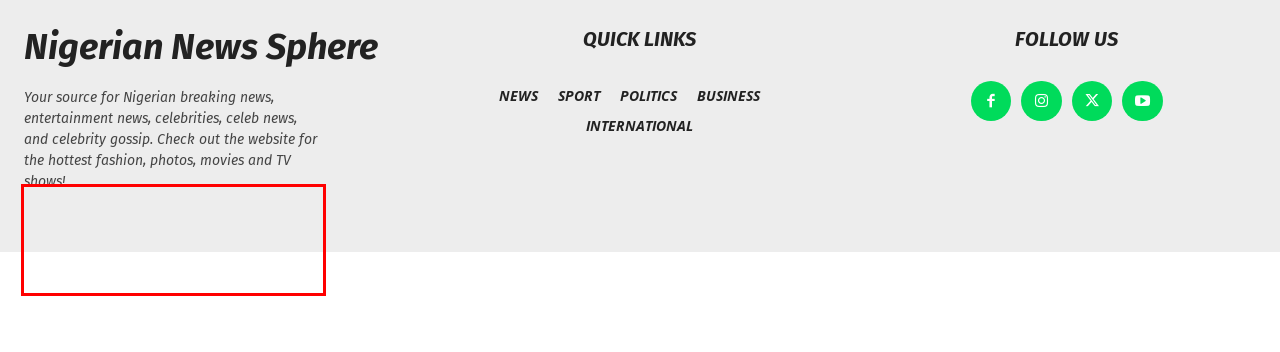Locate the red bounding box in the provided webpage screenshot and use OCR to determine the text content inside it.

Your source for Nigerian breaking news, entertainment news, celebrities, celeb news, and celebrity gossip. Check out the website for the hottest fashion, photos, movies and TV shows!